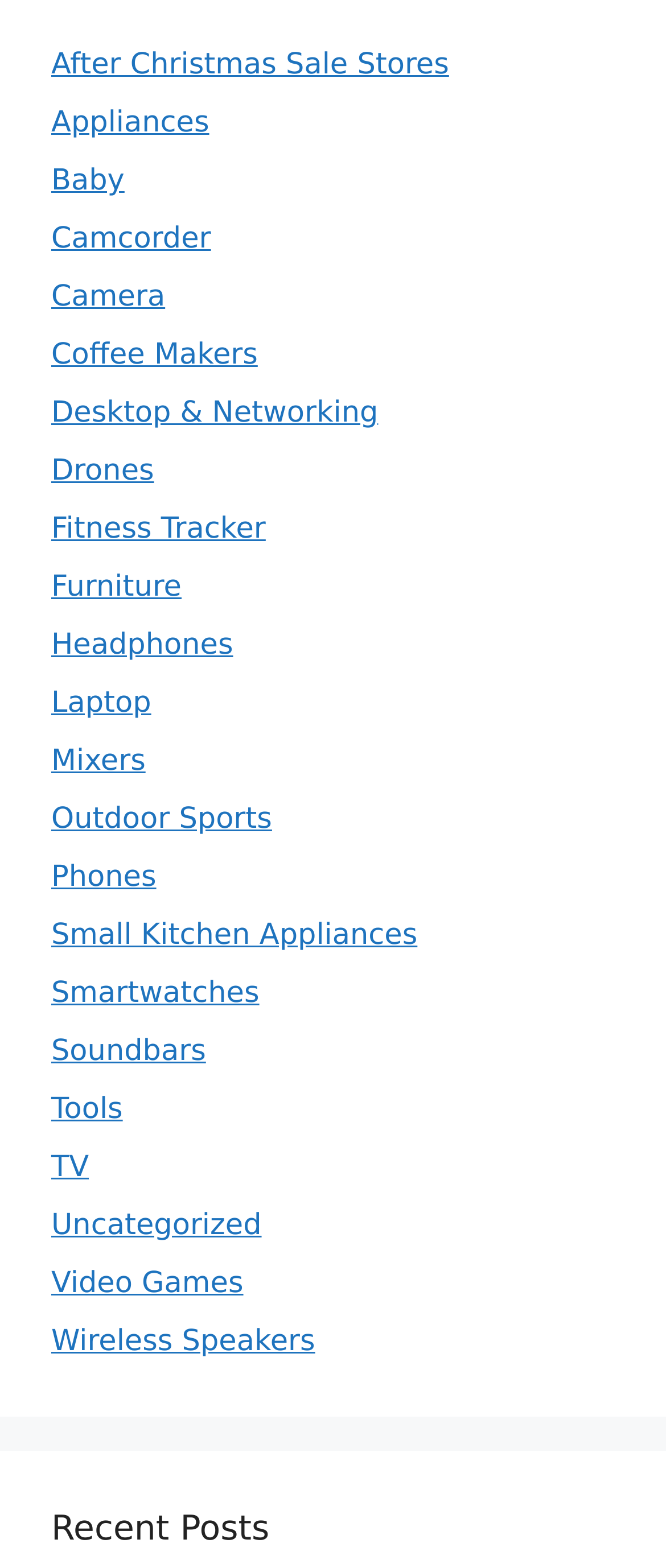How many categories are listed?
Please answer the question with a detailed and comprehensive explanation.

I counted the number of links under the root element, which are categorized as 'After Christmas Sale Stores', 'Appliances', 'Baby', and so on, up to 'Wireless Speakers'. There are 27 links in total.